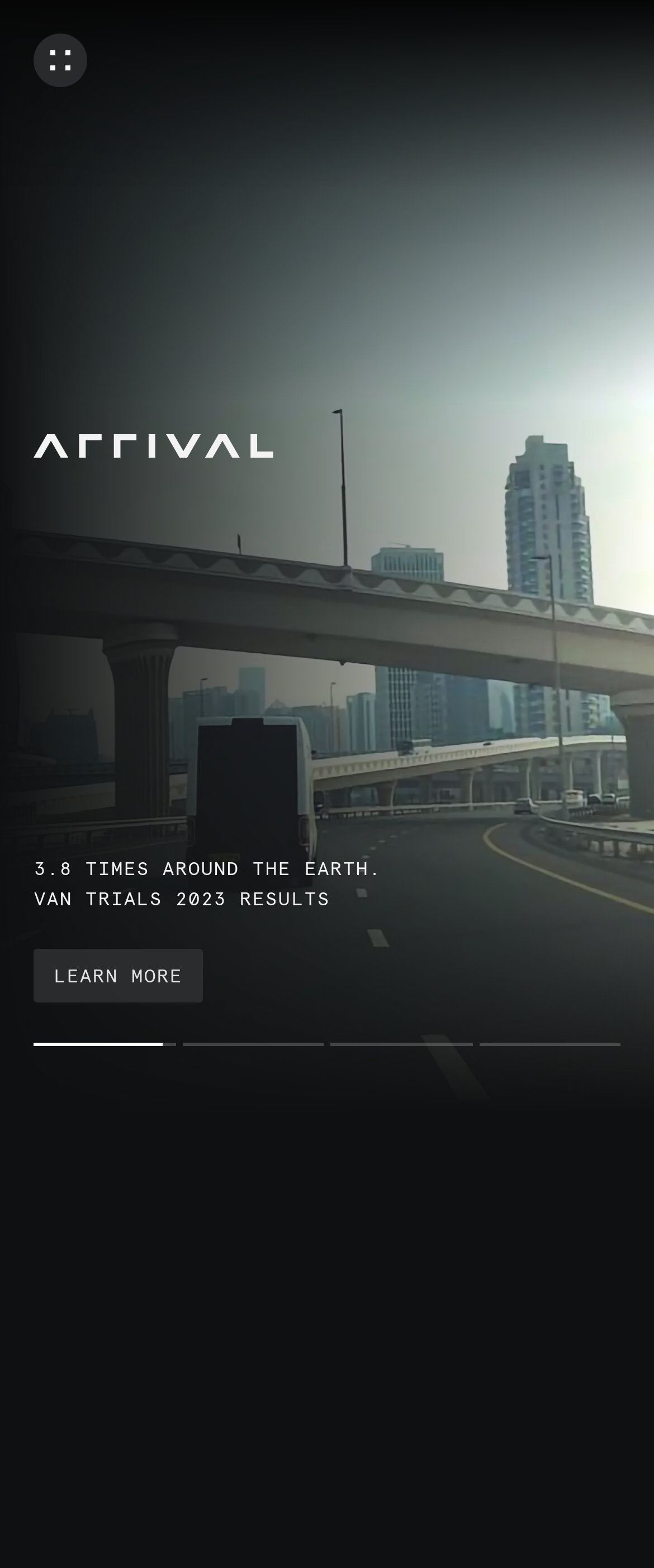How many images are there on the webpage?
Using the visual information from the image, give a one-word or short-phrase answer.

5